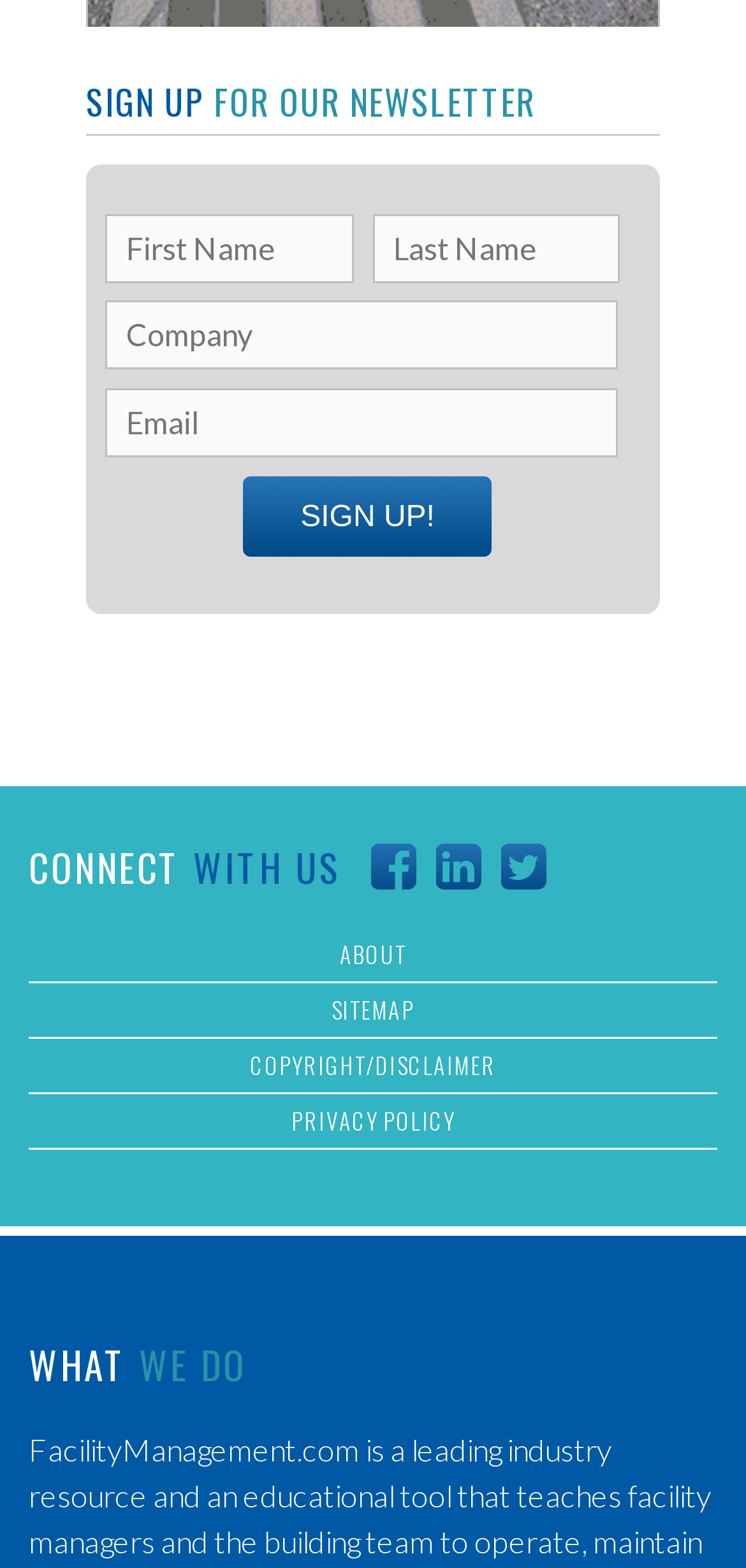Locate the bounding box coordinates of the clickable region necessary to complete the following instruction: "Enter name". Provide the coordinates in the format of four float numbers between 0 and 1, i.e., [left, top, right, bottom].

[0.499, 0.137, 0.832, 0.181]